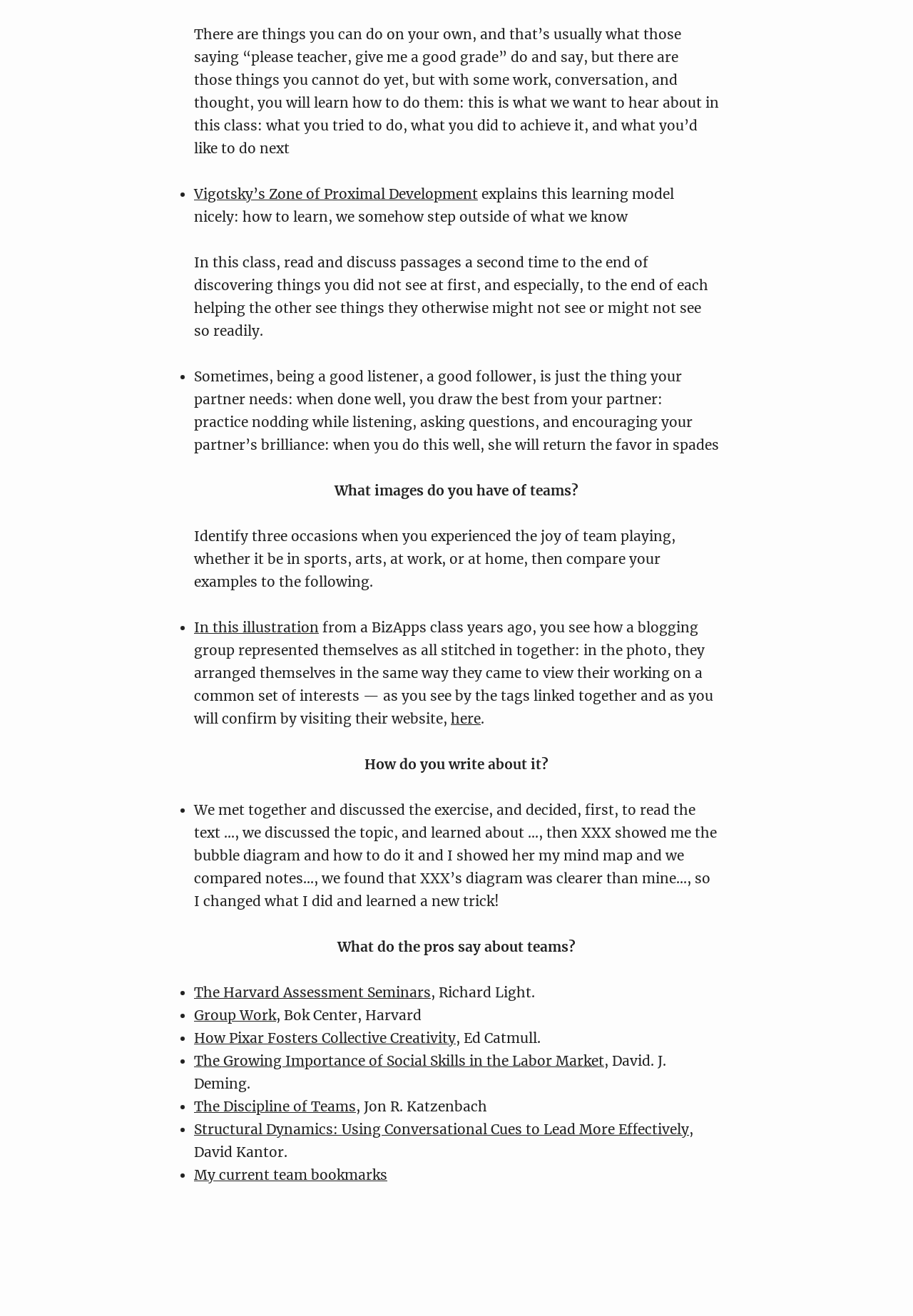Identify the bounding box coordinates of the region I need to click to complete this instruction: "Explore 'My current team bookmarks'".

[0.212, 0.886, 0.424, 0.899]